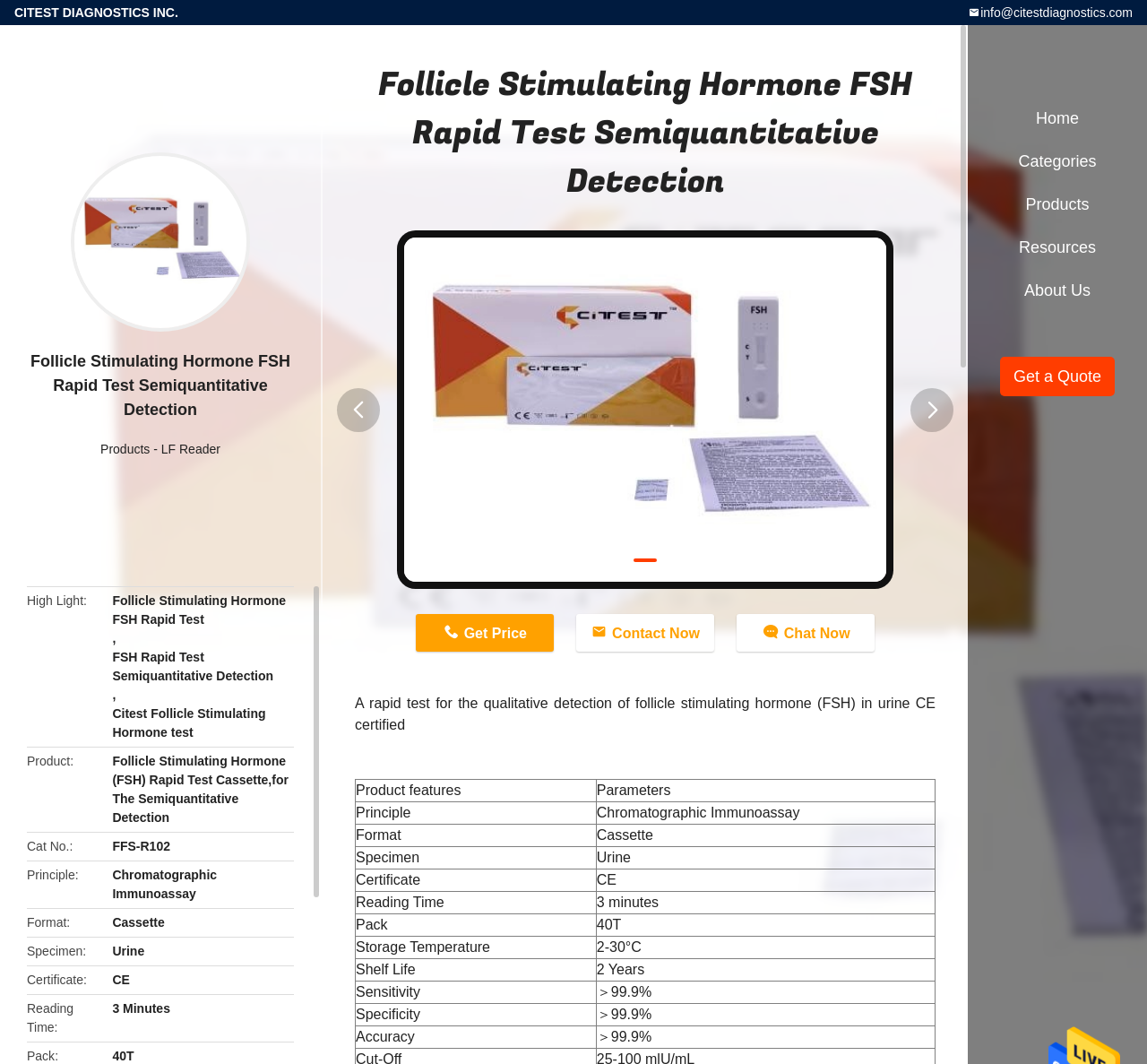What is the purpose of the Follicle Stimulating Hormone FSH Rapid Test?
Based on the screenshot, provide a one-word or short-phrase response.

qualitative detection of follicle stimulating hormone (FSH) in urine